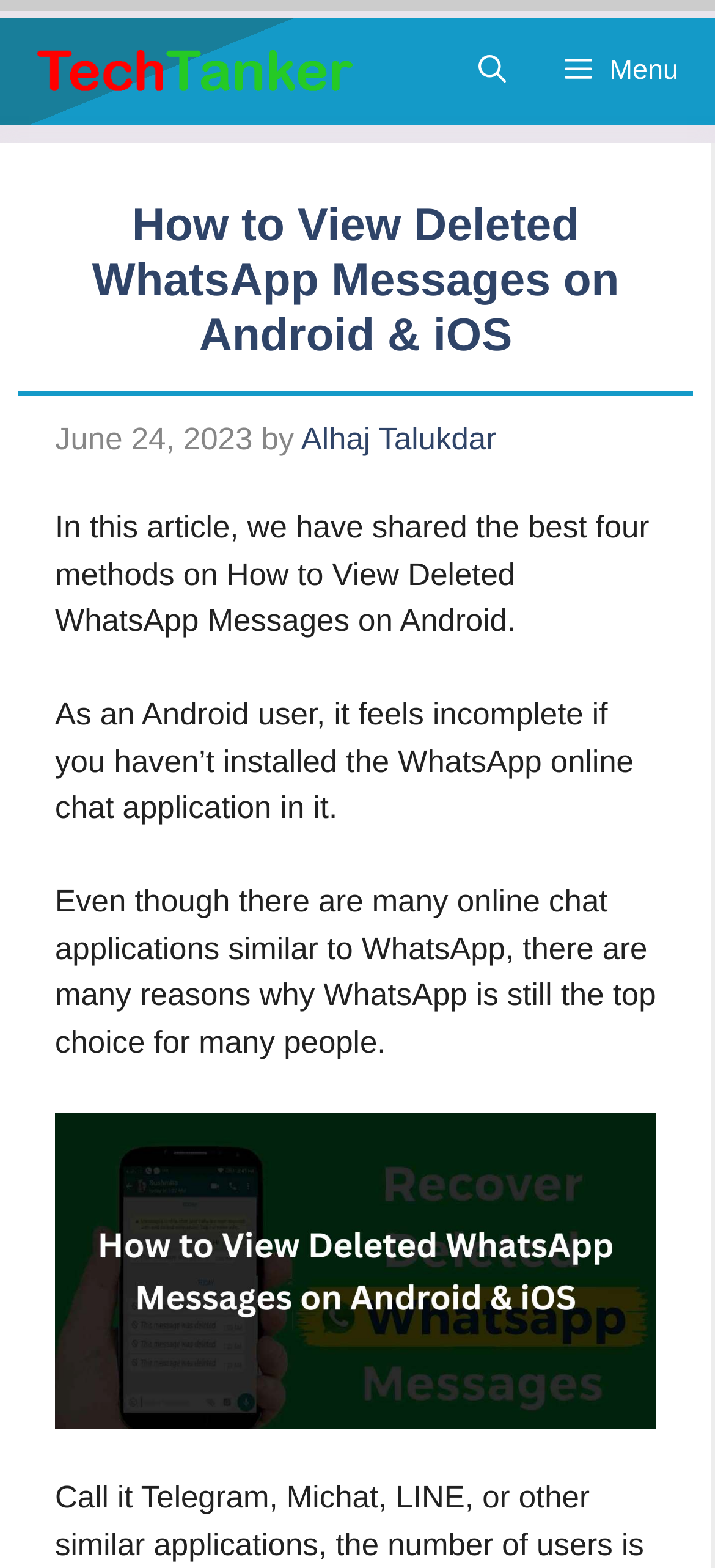Based on the element description: "aria-label="Open Search Bar"", identify the UI element and provide its bounding box coordinates. Use four float numbers between 0 and 1, [left, top, right, bottom].

[0.629, 0.012, 0.75, 0.08]